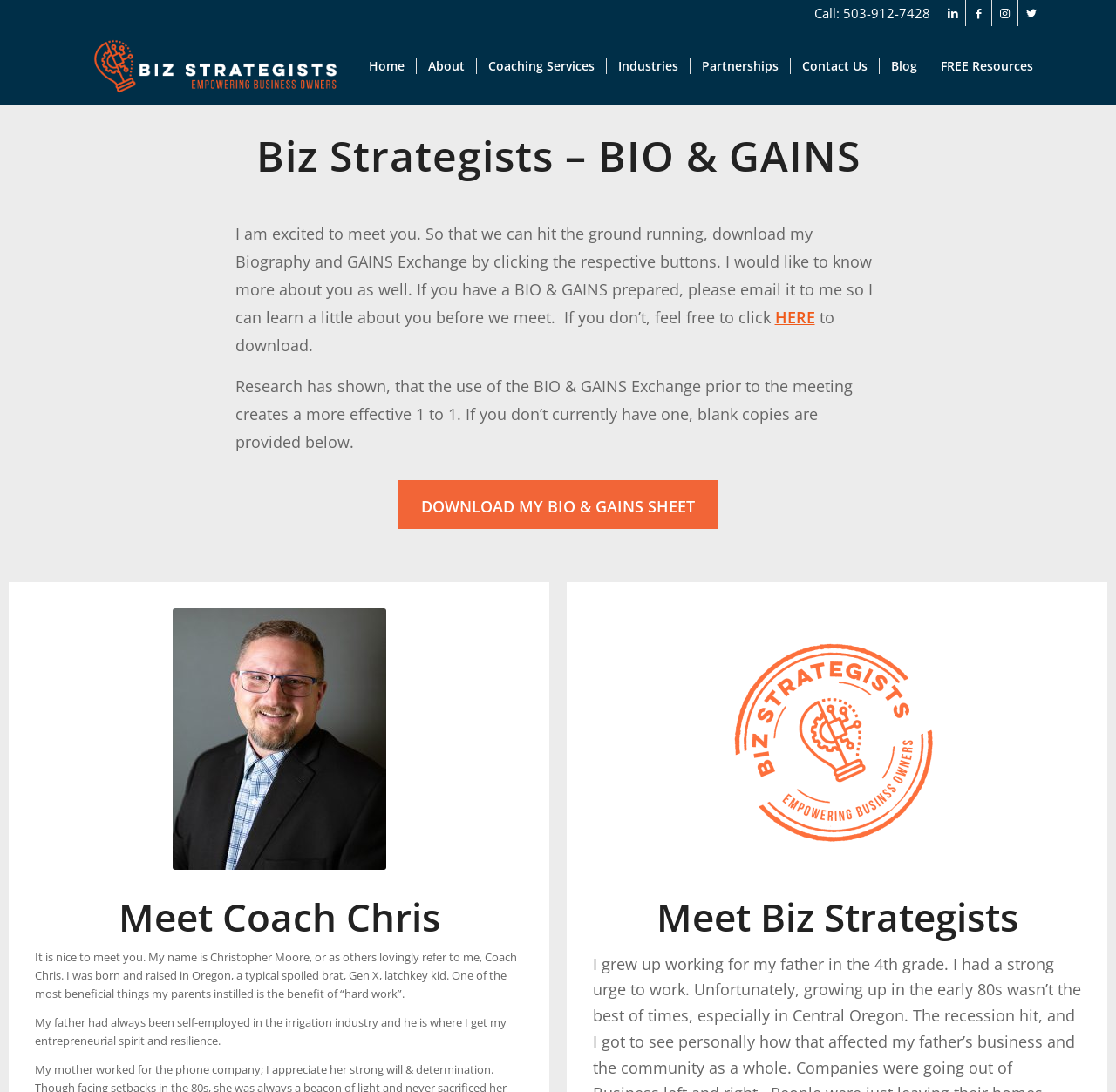Generate the title text from the webpage.

Biz Strategists – BIO & GAINS